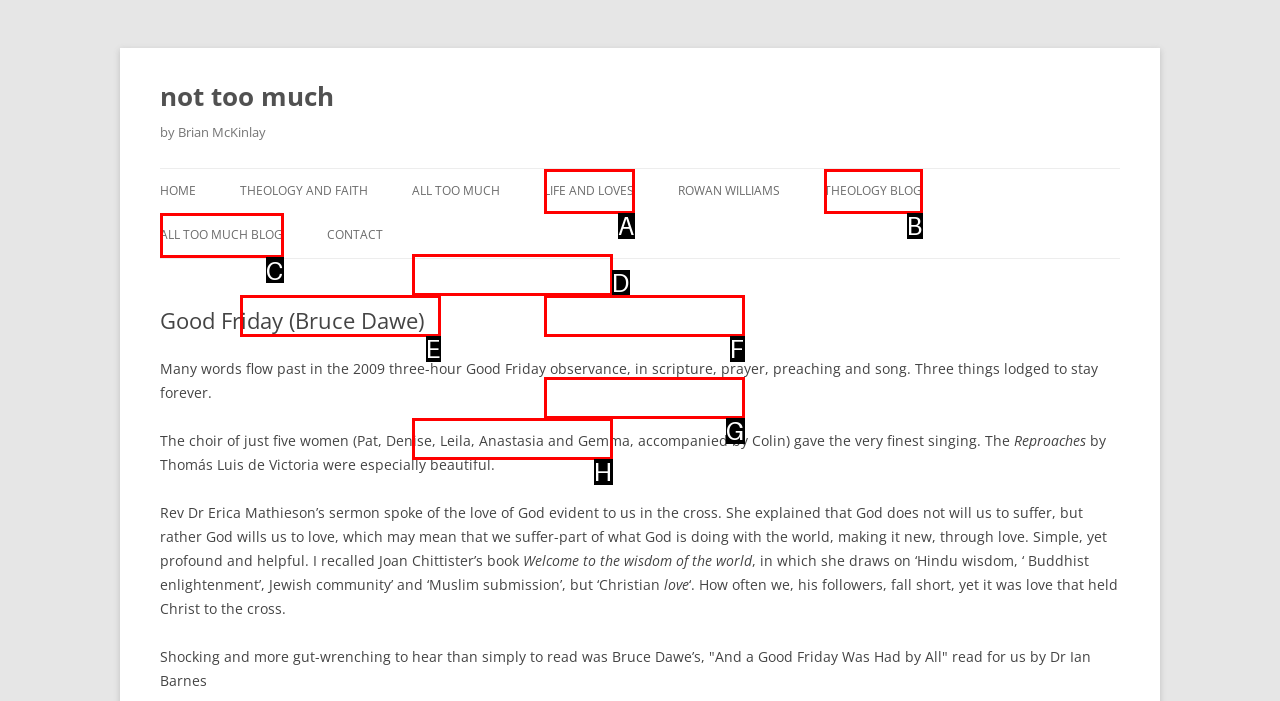Using the given description: all too much blog, identify the HTML element that corresponds best. Answer with the letter of the correct option from the available choices.

C